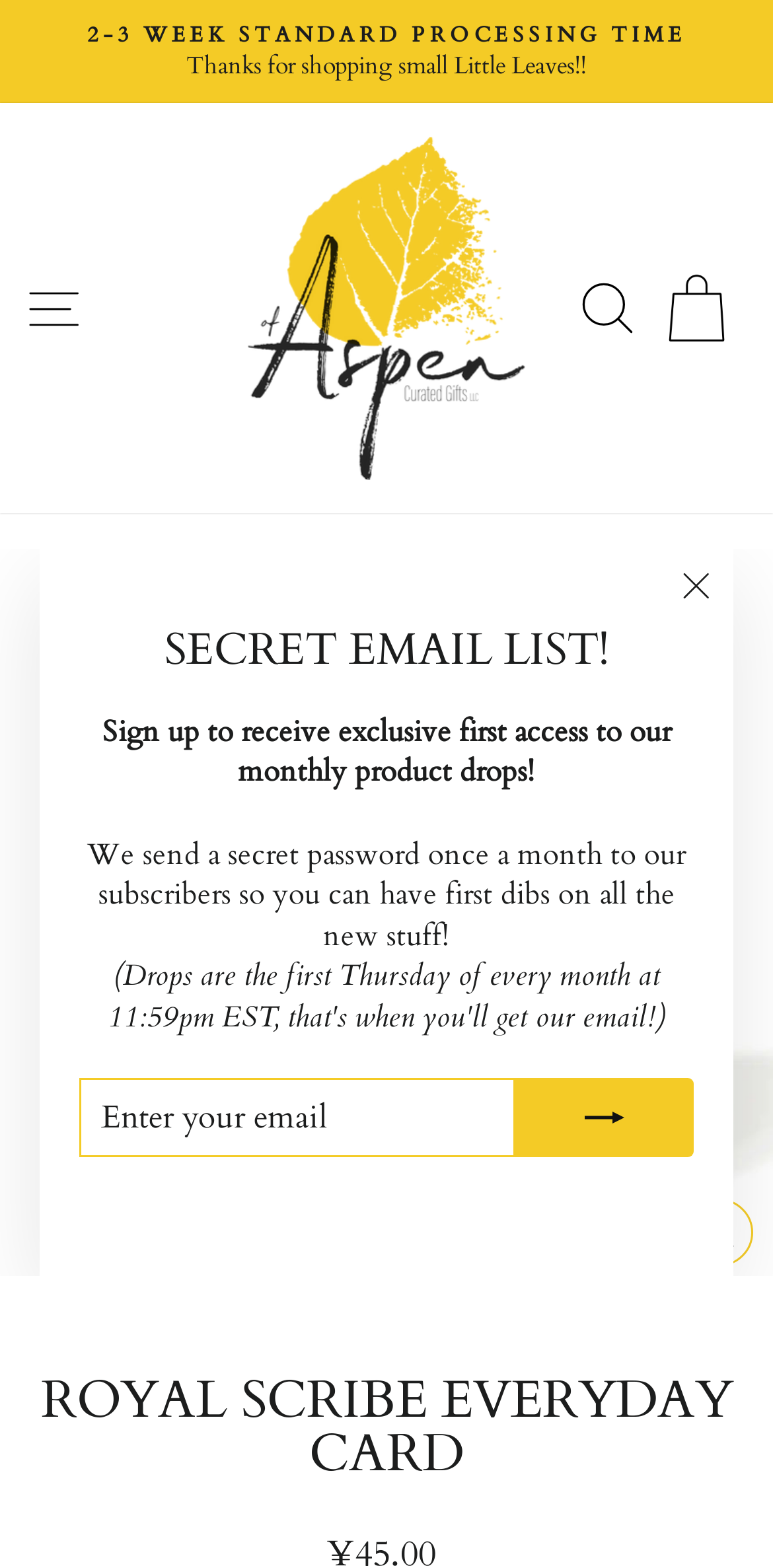What is the product name?
Could you answer the question in a detailed manner, providing as much information as possible?

I determined the product name by looking at the heading element with the text 'ROYAL SCRIBE EVERYDAY CARD' and the image element with the description 'Royal Scribe Everyday Card'.